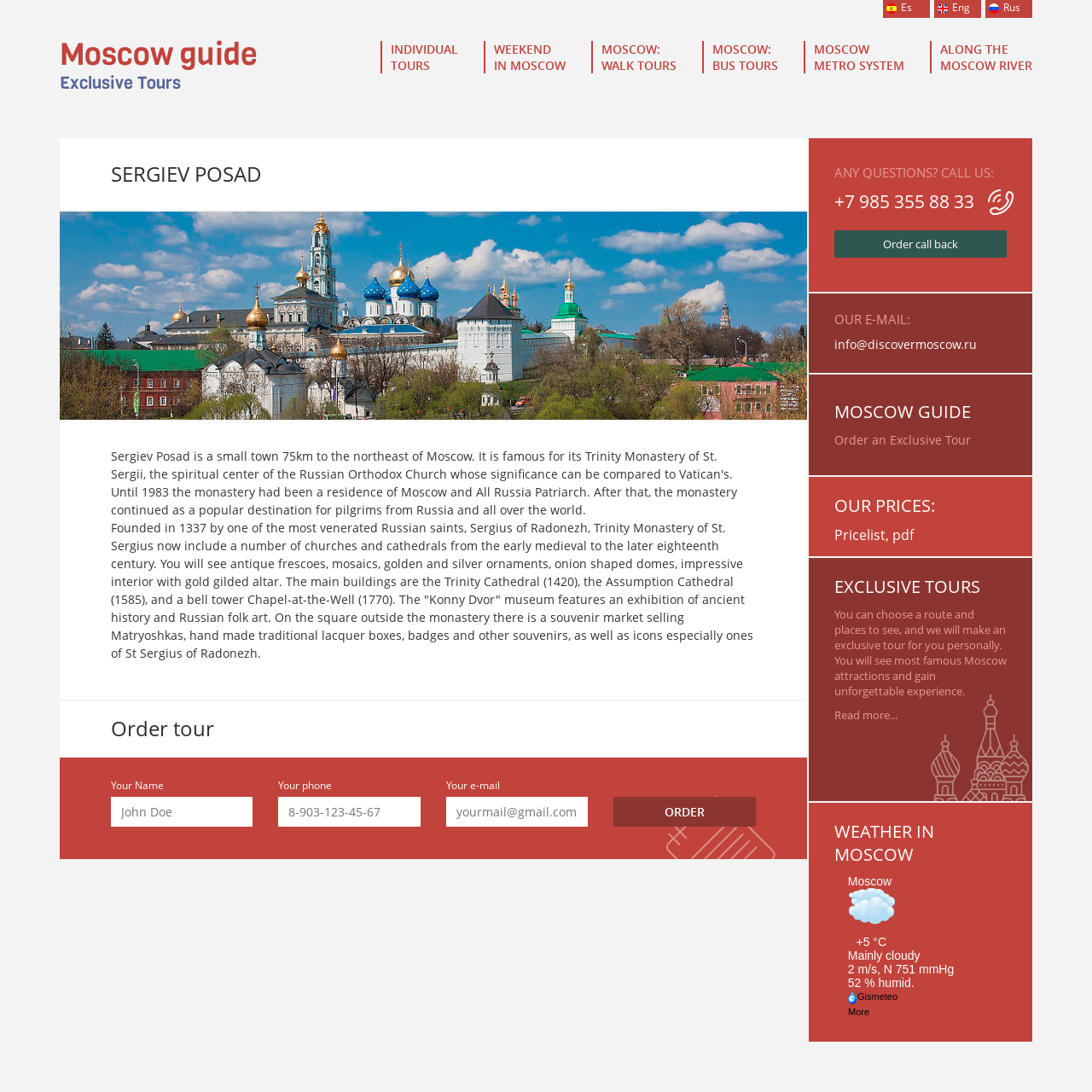What is the phone number to call for questions?
Can you provide an in-depth and detailed response to the question?

The answer can be found in the link element with the text '+7 985 355 88 33' under the heading 'ANY QUESTIONS? CALL US:'